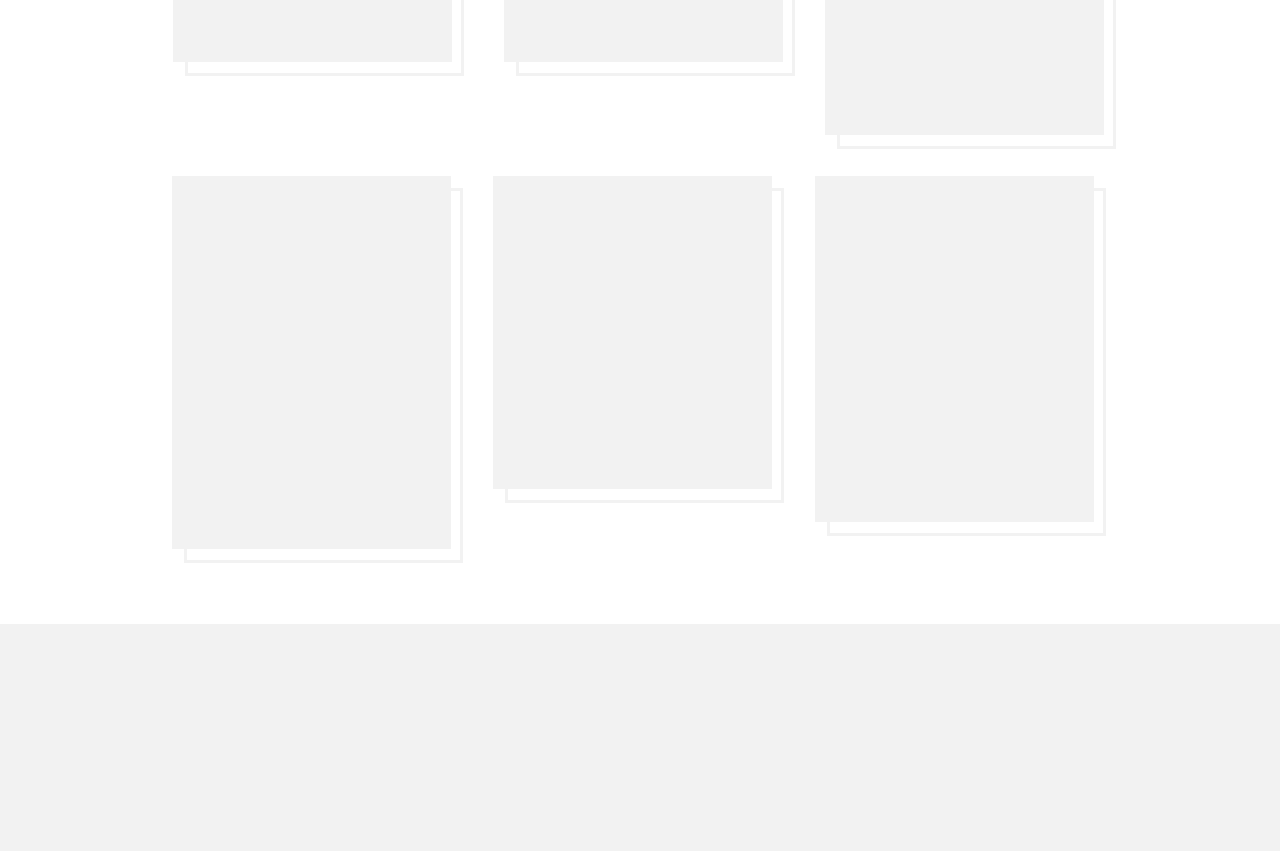Please determine the bounding box coordinates, formatted as (top-left x, top-left y, bottom-right x, bottom-right y), with all values as floating point numbers between 0 and 1. Identify the bounding box of the region described as: + Learn More

[0.658, 0.53, 0.742, 0.582]